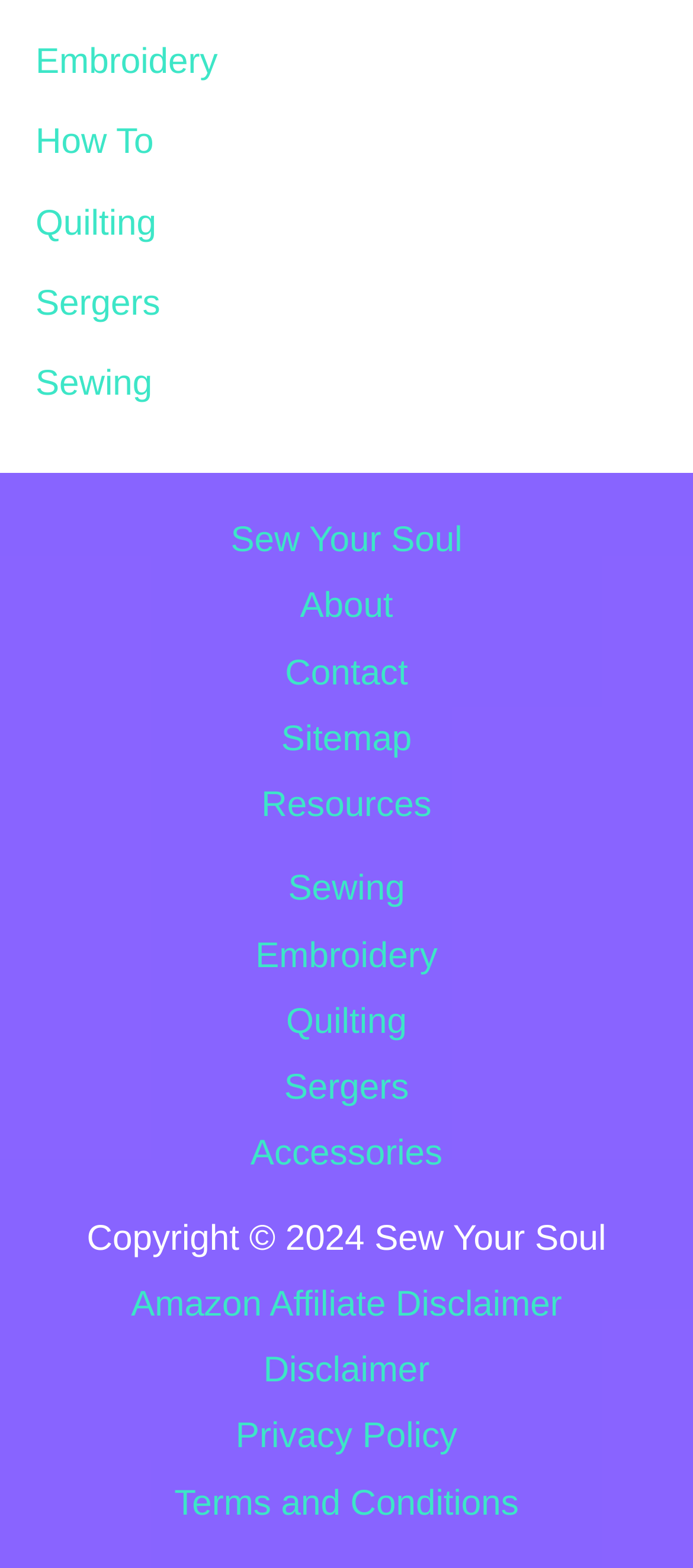How many links are available in the footer section?
Using the image as a reference, give an elaborate response to the question.

By counting the links in the footer section, I can see that there are ten links: Sew Your Soul, About, Contact, Sitemap, Resources, Amazon Affiliate Disclaimer, Disclaimer, Privacy Policy, and Terms and Conditions.